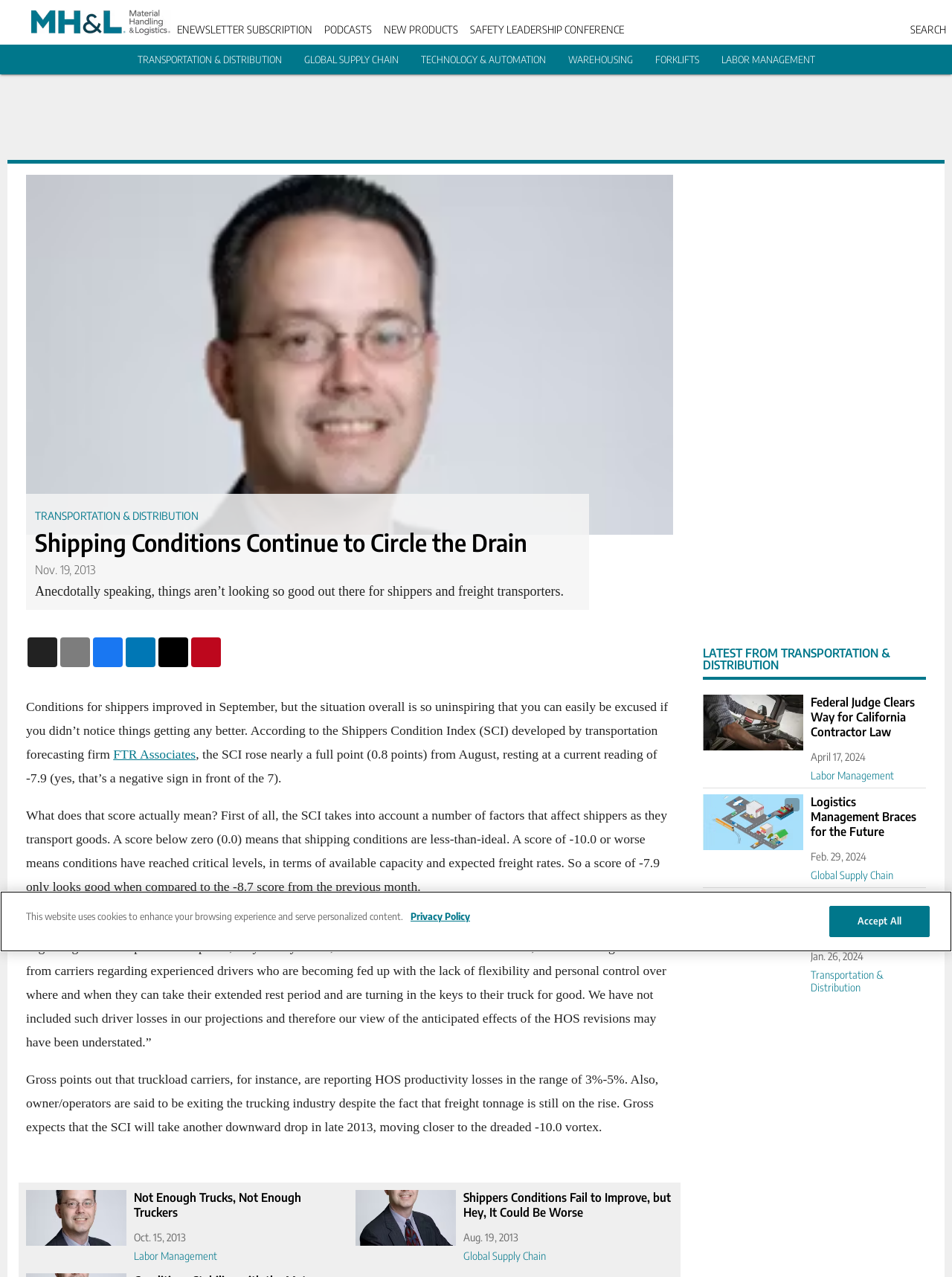Locate the bounding box coordinates of the element's region that should be clicked to carry out the following instruction: "Read the 'Shipping Conditions Continue to Circle the Drain' article". The coordinates need to be four float numbers between 0 and 1, i.e., [left, top, right, bottom].

[0.037, 0.413, 0.554, 0.436]